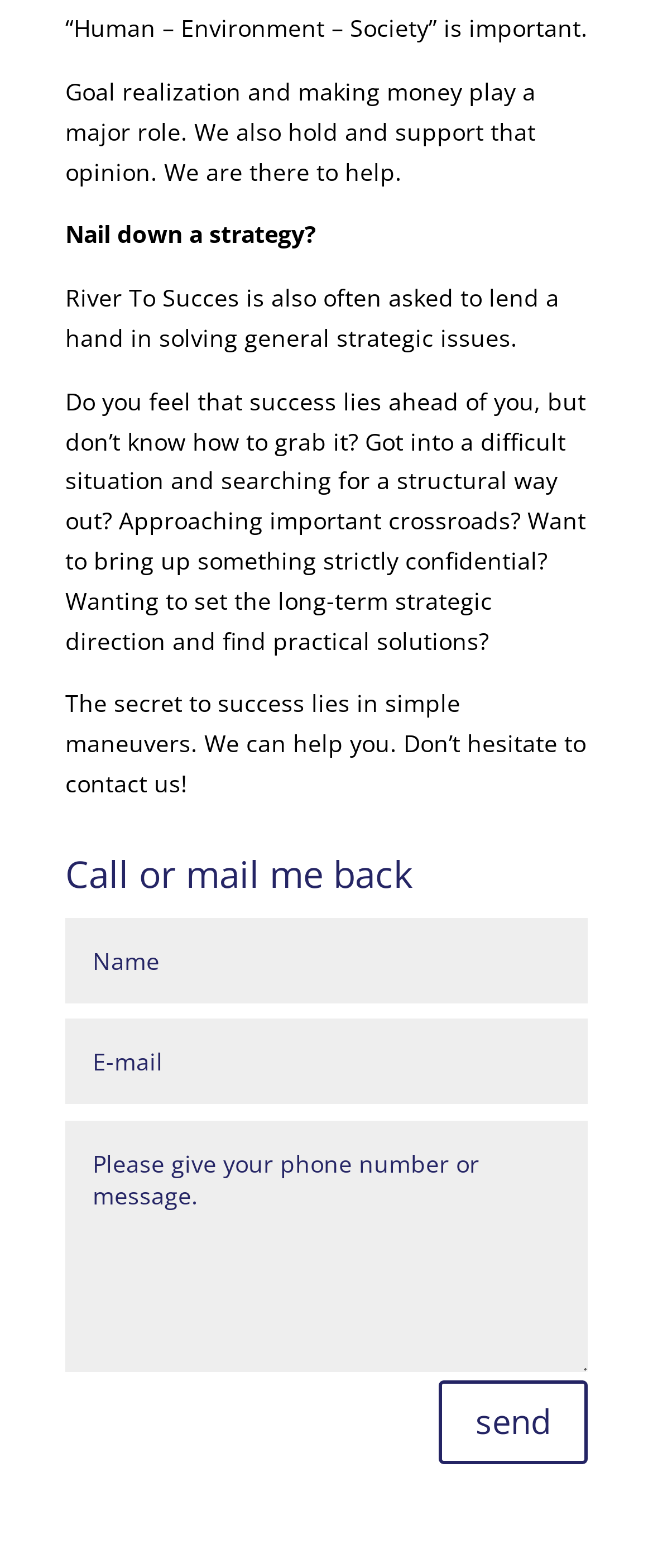Determine the bounding box coordinates for the UI element matching this description: "send".

[0.672, 0.88, 0.9, 0.934]